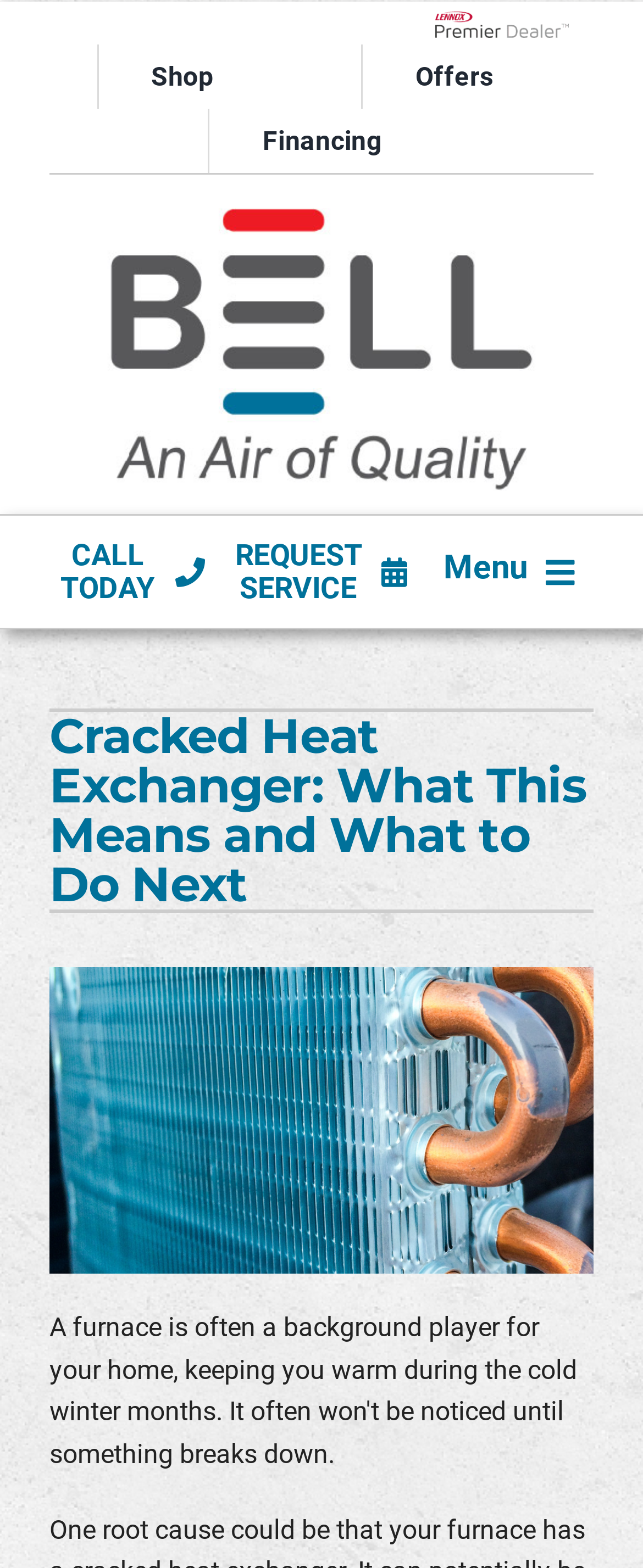Produce a meticulous description of the webpage.

The webpage appears to be an article or blog post about a cracked heat exchanger, specifically discussing what it means and what to do next. 

At the top left of the page, there is a logo of "C19741 Bell Mech" and an image of "Air Concepts of Middle Georgia Logo" next to it. 

Below the logos, there is a navigation menu labeled "Local Top" with three links: "Shop", "Offers", and "Financing". 

To the right of the navigation menu, there are two prominent calls-to-action: "CALL TODAY" and "REQUEST SERVICE". 

Further down, there is a main navigation menu with links to "HVAC SERVICES", "PRODUCTS", and "COMPANY", each with a corresponding submenu button. 

The main content of the page starts with a heading "Cracked Heat Exchanger: What This Means and What to Do Next", which is centered near the top of the page. 

There is a small, seemingly empty text element at the bottom right of the page, but it does not appear to contain any significant content.